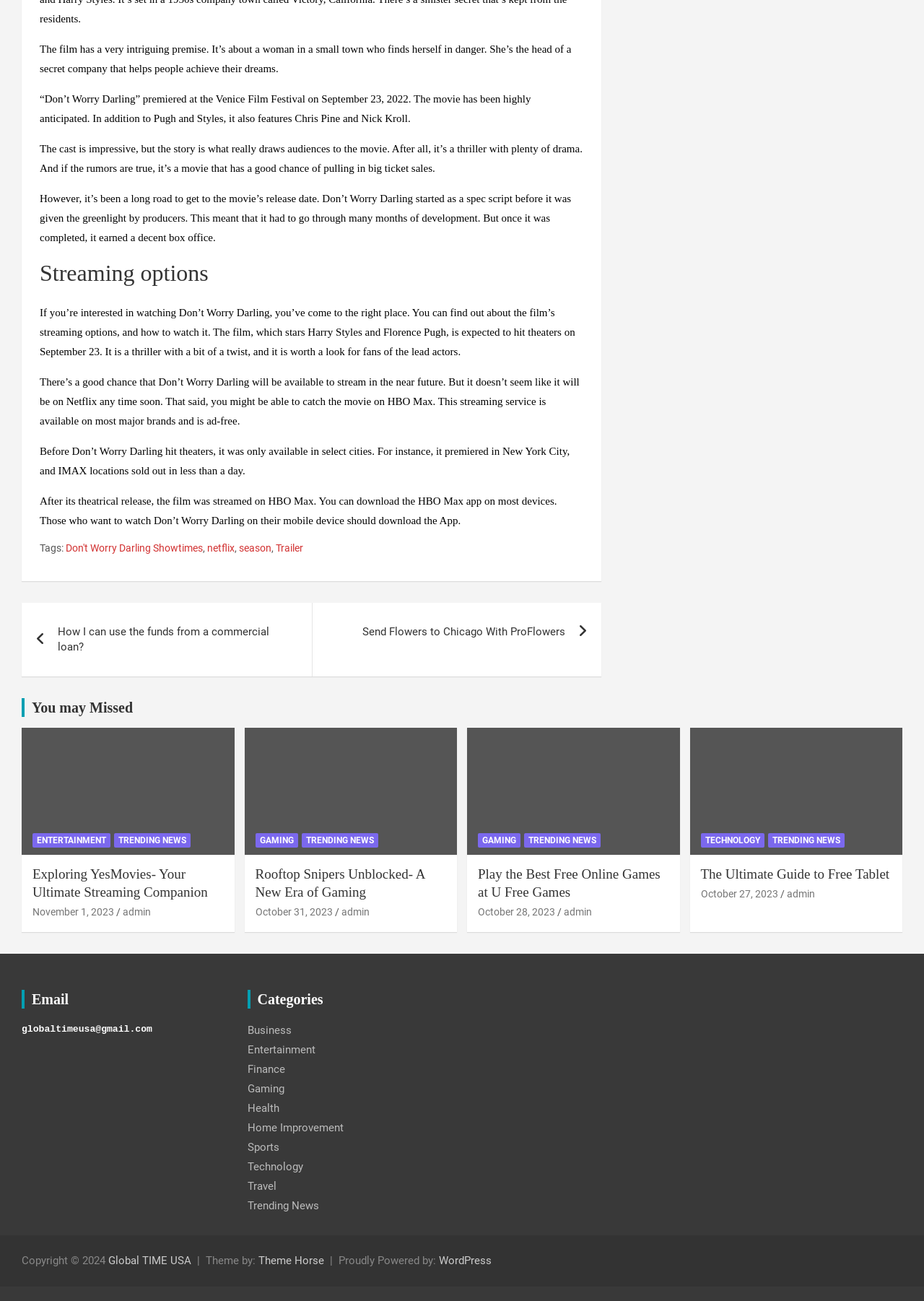Please identify the bounding box coordinates of the clickable area that will fulfill the following instruction: "Read the article about 'Exploring YesMovies- Your Ultimate Streaming Companion'". The coordinates should be in the format of four float numbers between 0 and 1, i.e., [left, top, right, bottom].

[0.035, 0.666, 0.242, 0.693]